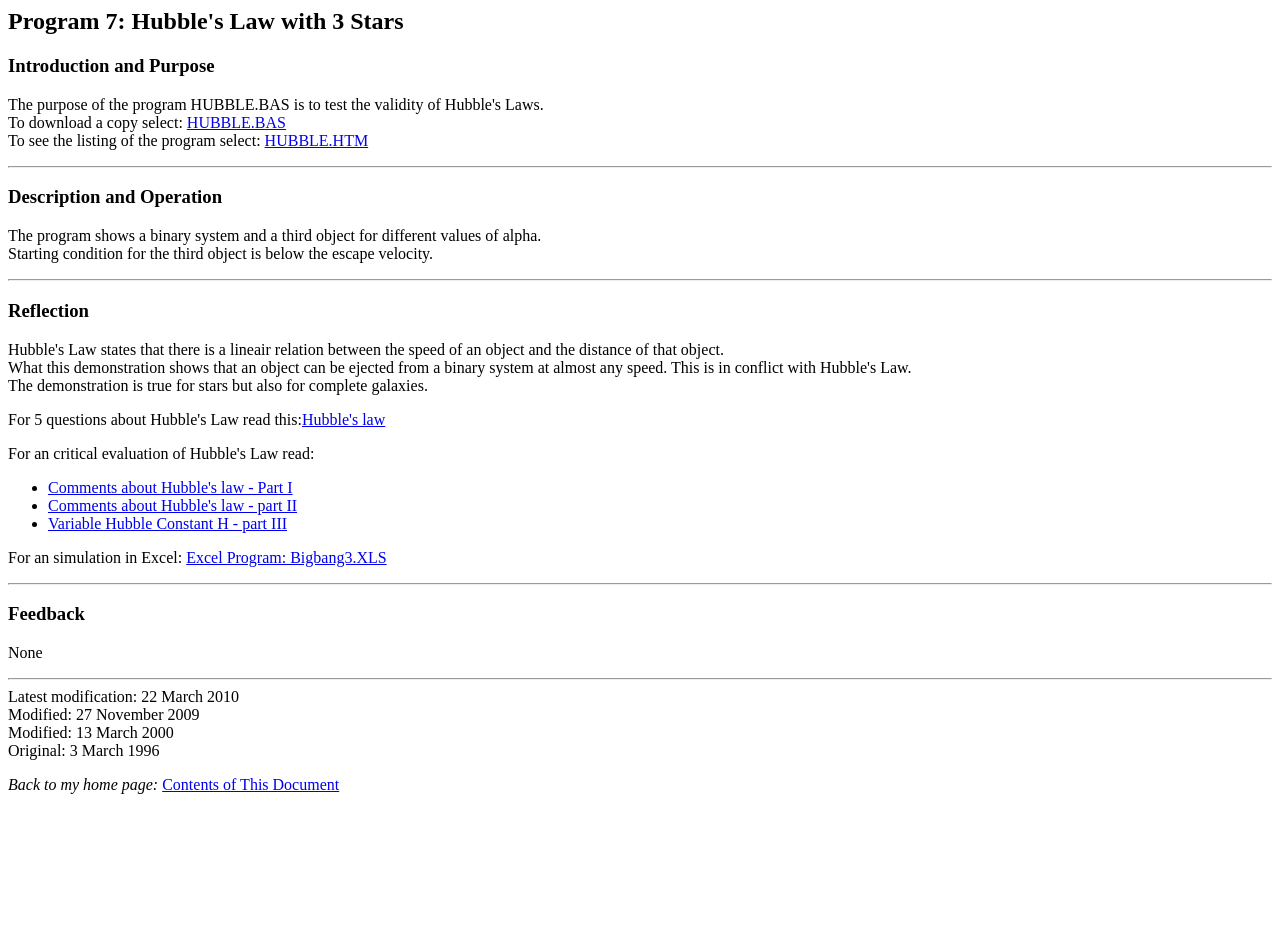Determine the bounding box coordinates of the element that should be clicked to execute the following command: "open the Excel simulation".

[0.145, 0.577, 0.302, 0.595]